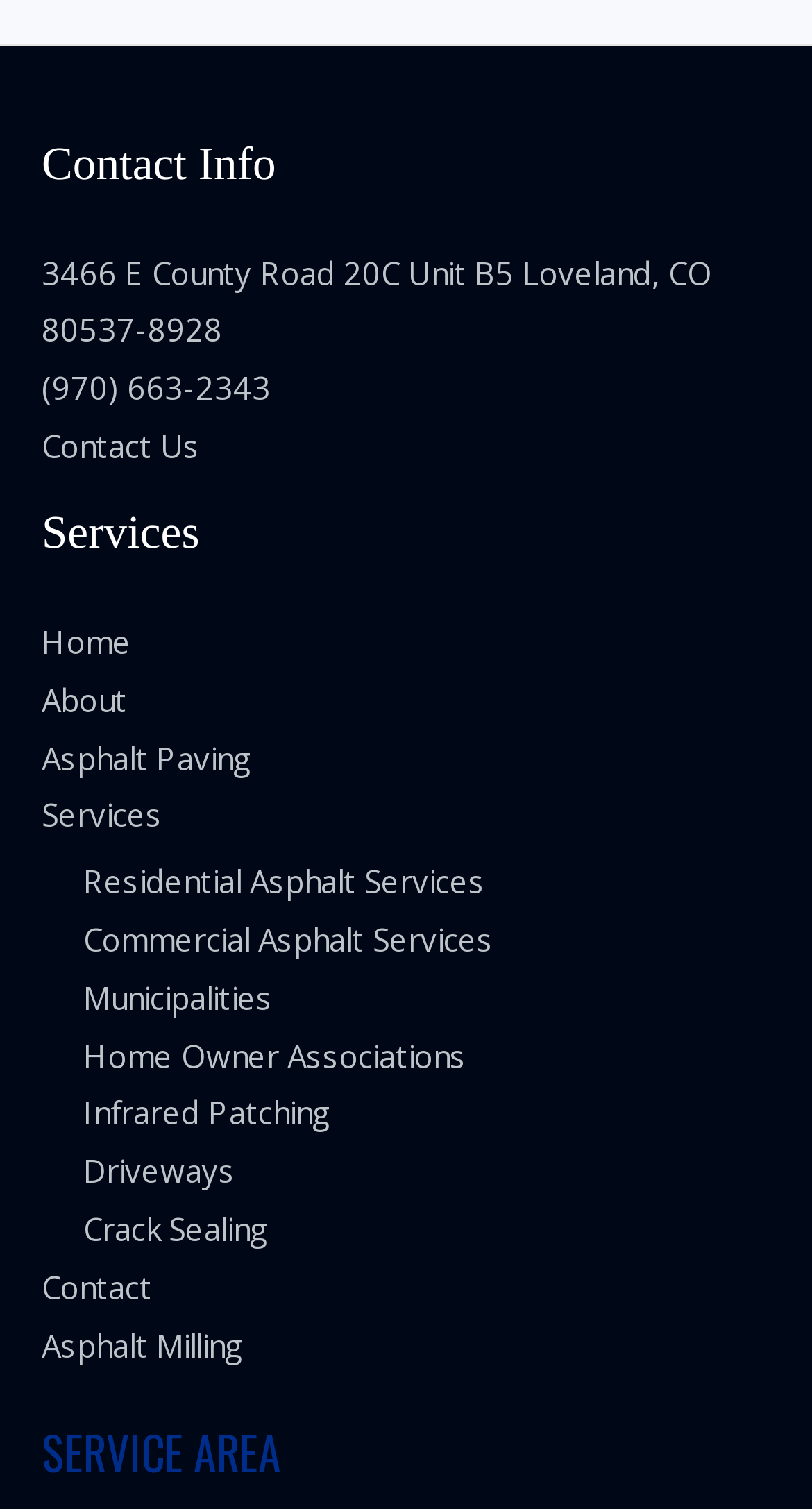Give a one-word or one-phrase response to the question: 
What is the service area section title?

SERVICE AREA